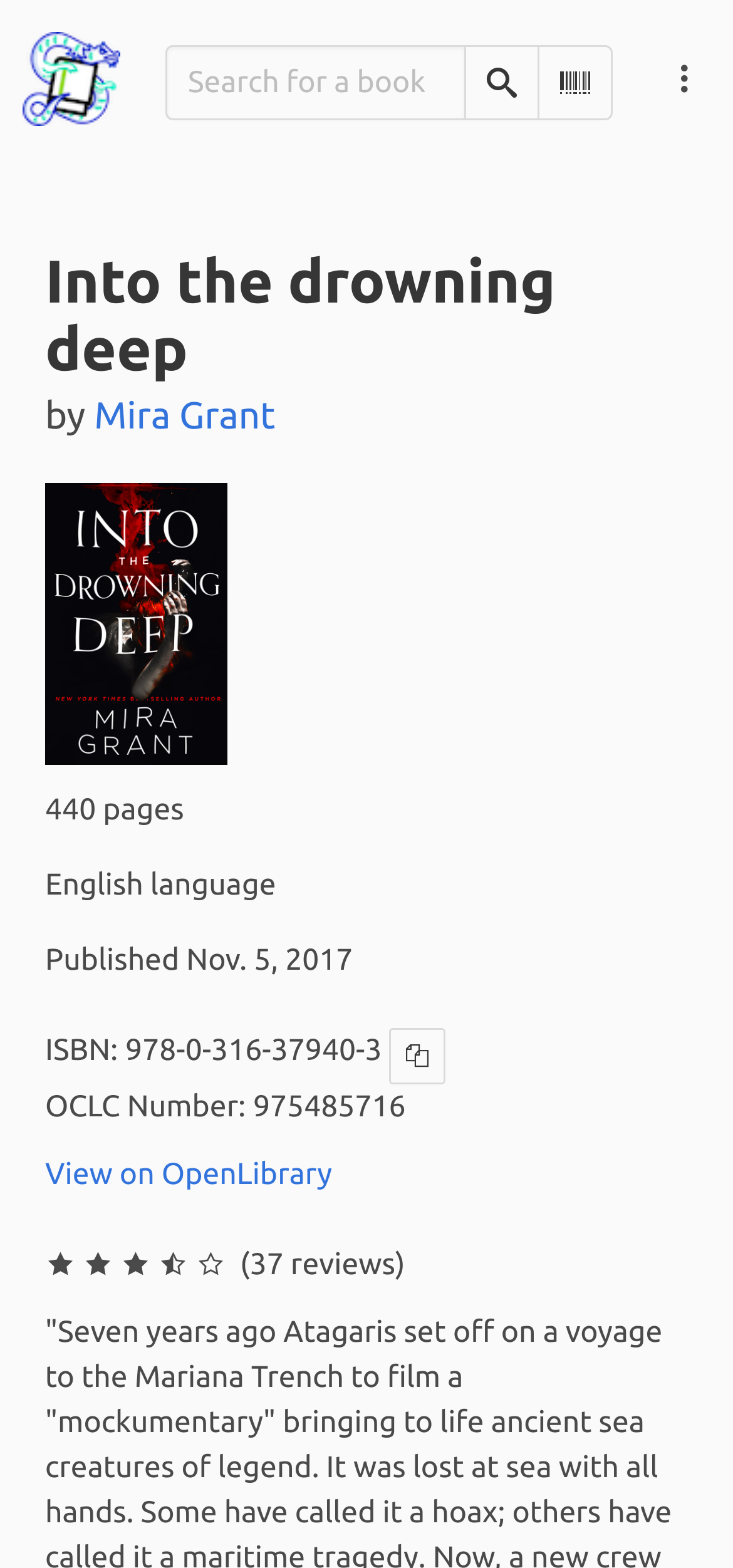What is the title of the book?
Please use the image to provide an in-depth answer to the question.

The title of the book can be found in the heading element with the text 'Into the drowning deep'.